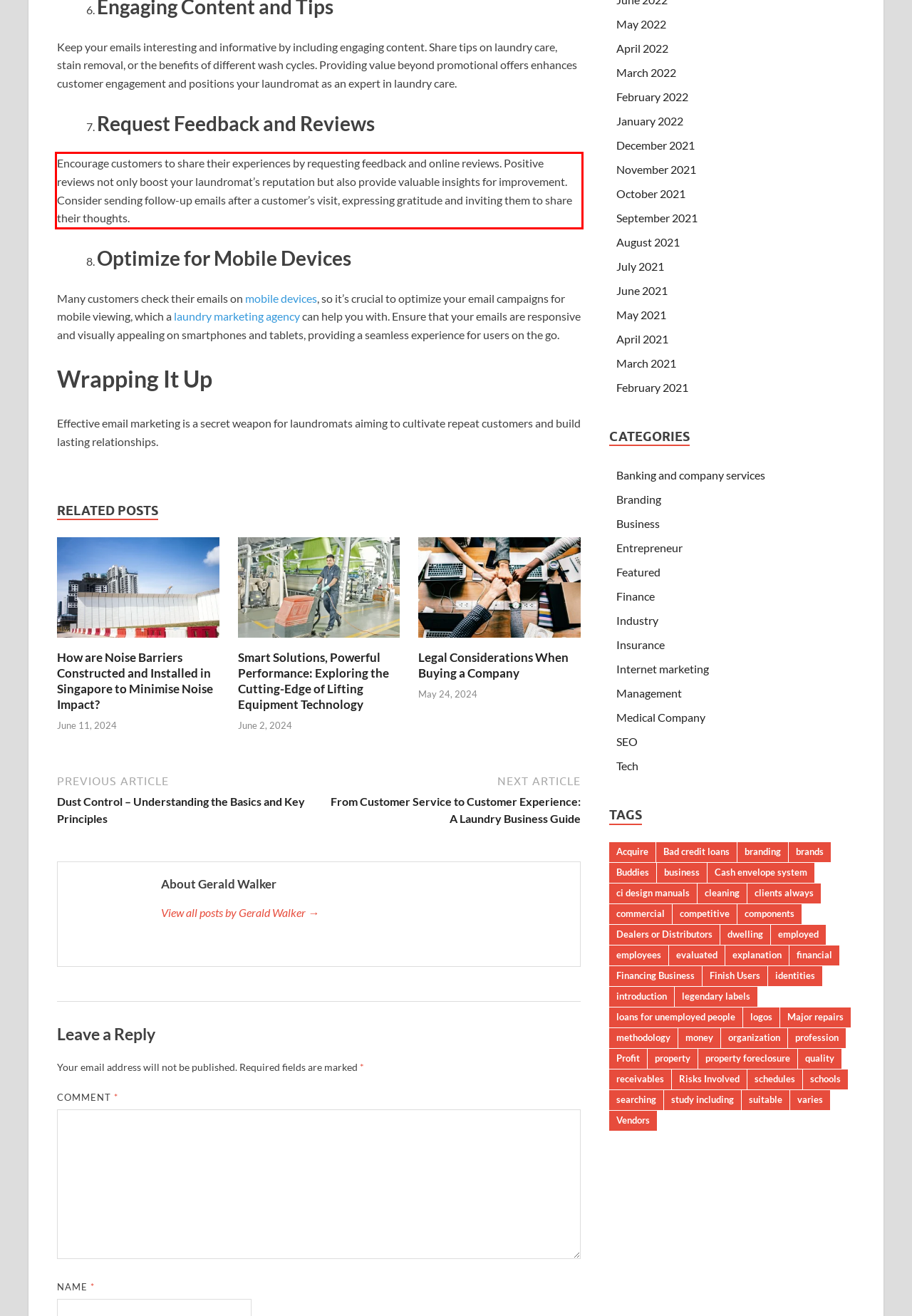Given a webpage screenshot with a red bounding box, perform OCR to read and deliver the text enclosed by the red bounding box.

Encourage customers to share their experiences by requesting feedback and online reviews. Positive reviews not only boost your laundromat’s reputation but also provide valuable insights for improvement. Consider sending follow-up emails after a customer’s visit, expressing gratitude and inviting them to share their thoughts.